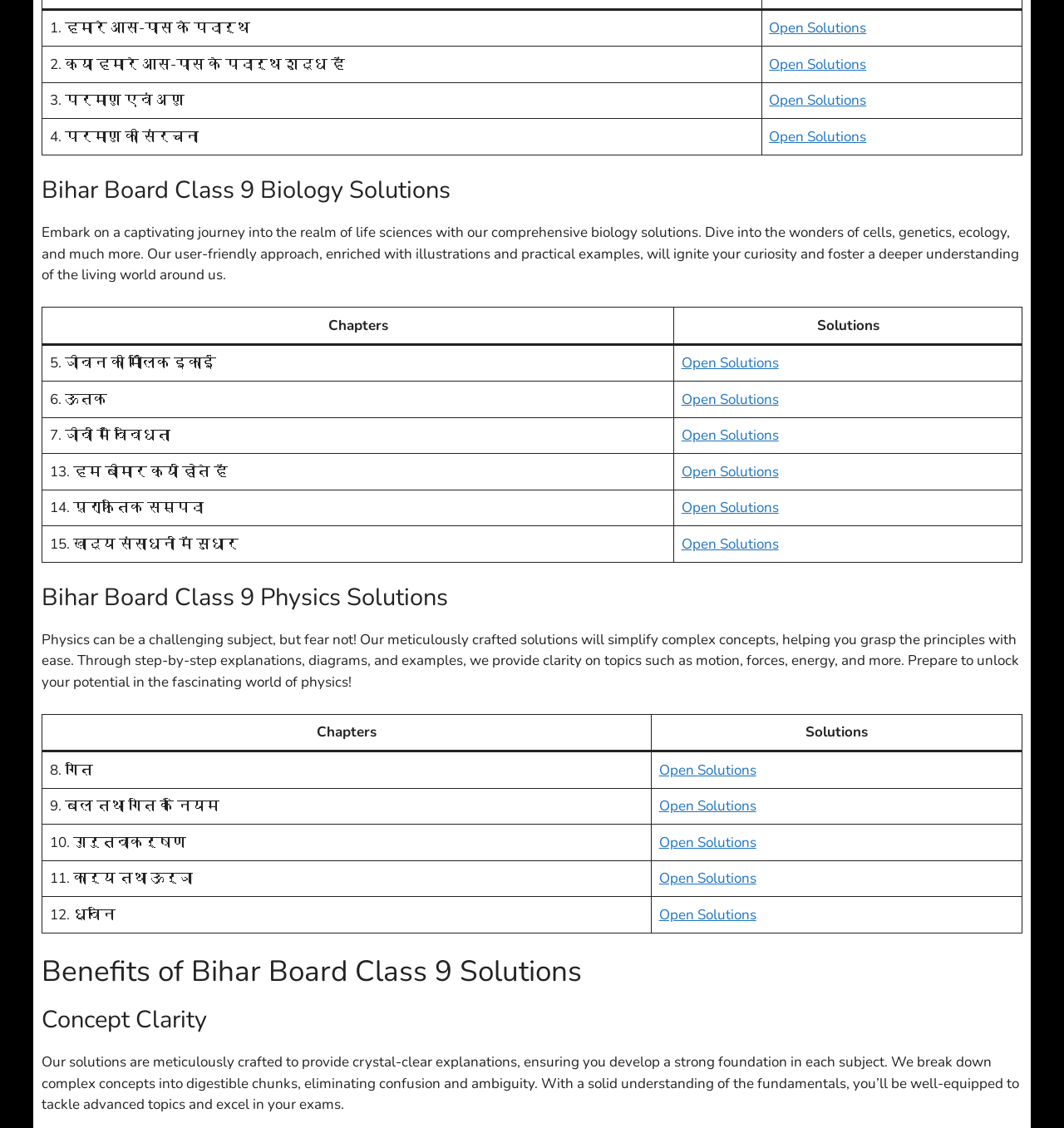Answer the question below in one word or phrase:
What is the topic of Chapter 3 in Biology?

परमाणु एवं अणु